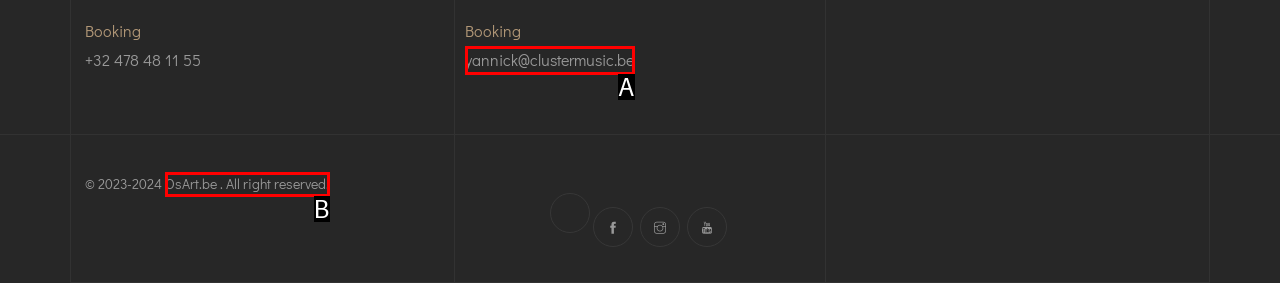Looking at the description: yannick@clustermusic.be, identify which option is the best match and respond directly with the letter of that option.

A